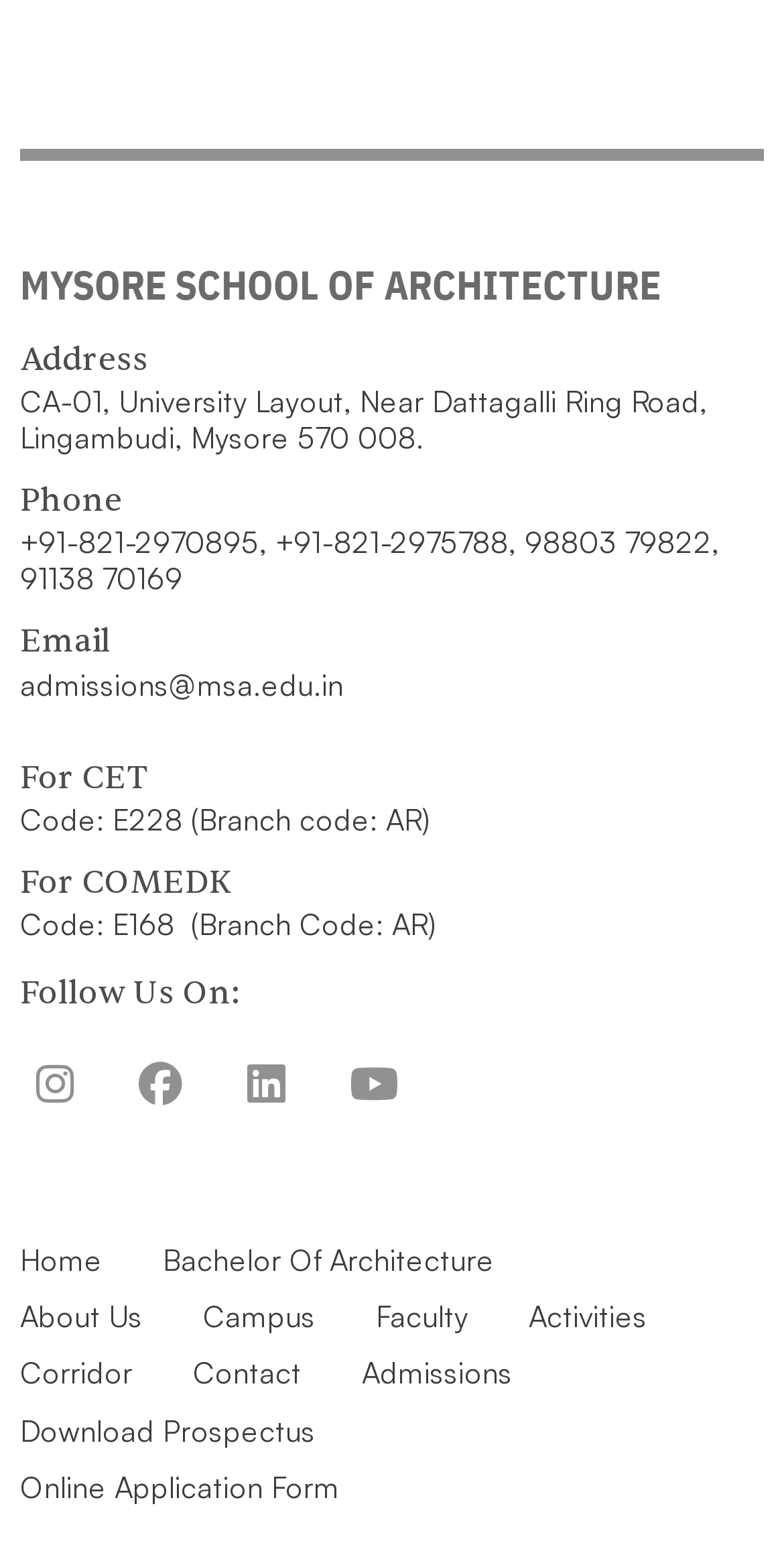Please mark the bounding box coordinates of the area that should be clicked to carry out the instruction: "Download prospectus".

[0.026, 0.913, 0.403, 0.944]